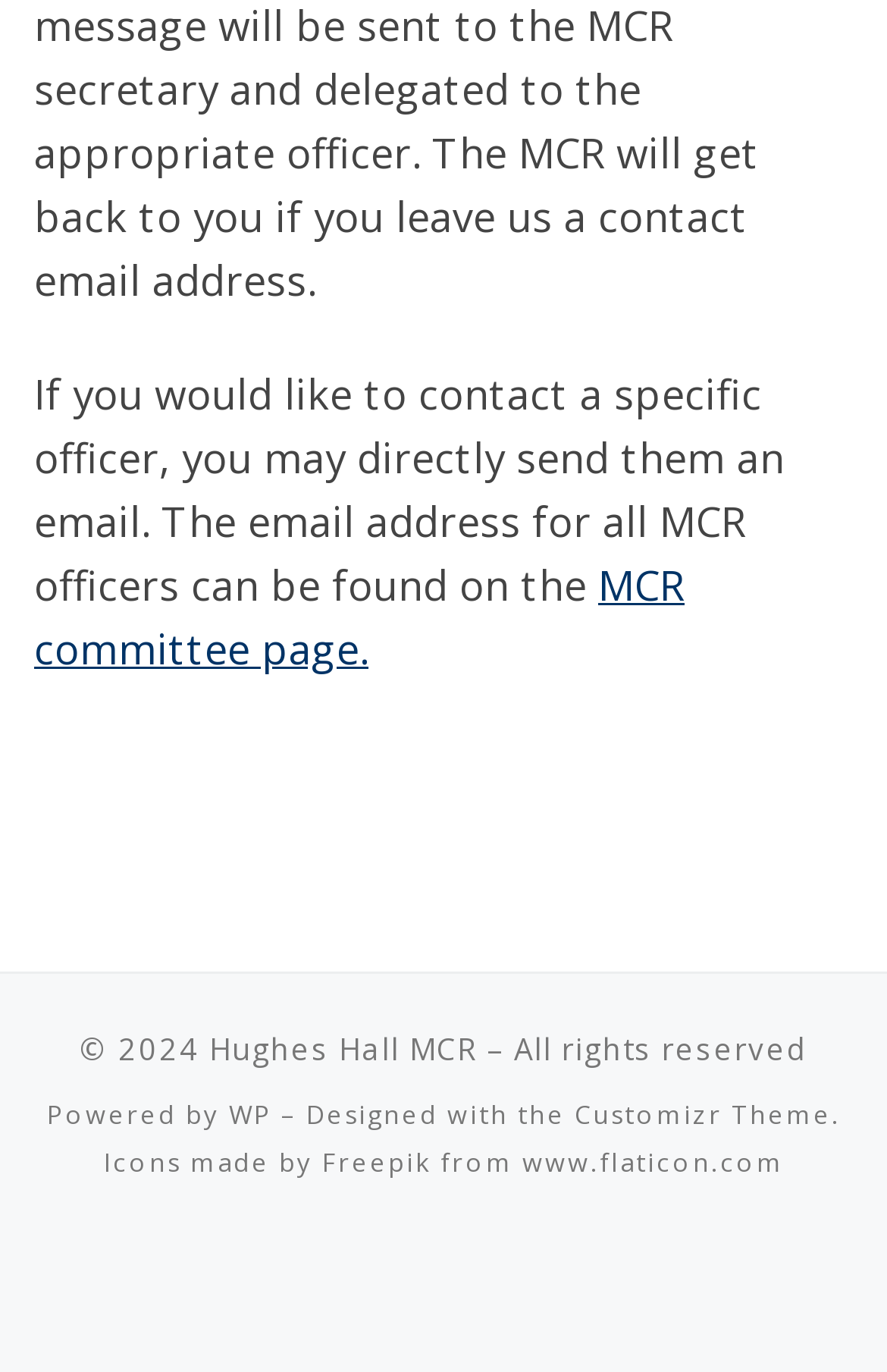From the element description: "Customizr Theme", extract the bounding box coordinates of the UI element. The coordinates should be expressed as four float numbers between 0 and 1, in the order [left, top, right, bottom].

[0.647, 0.799, 0.937, 0.824]